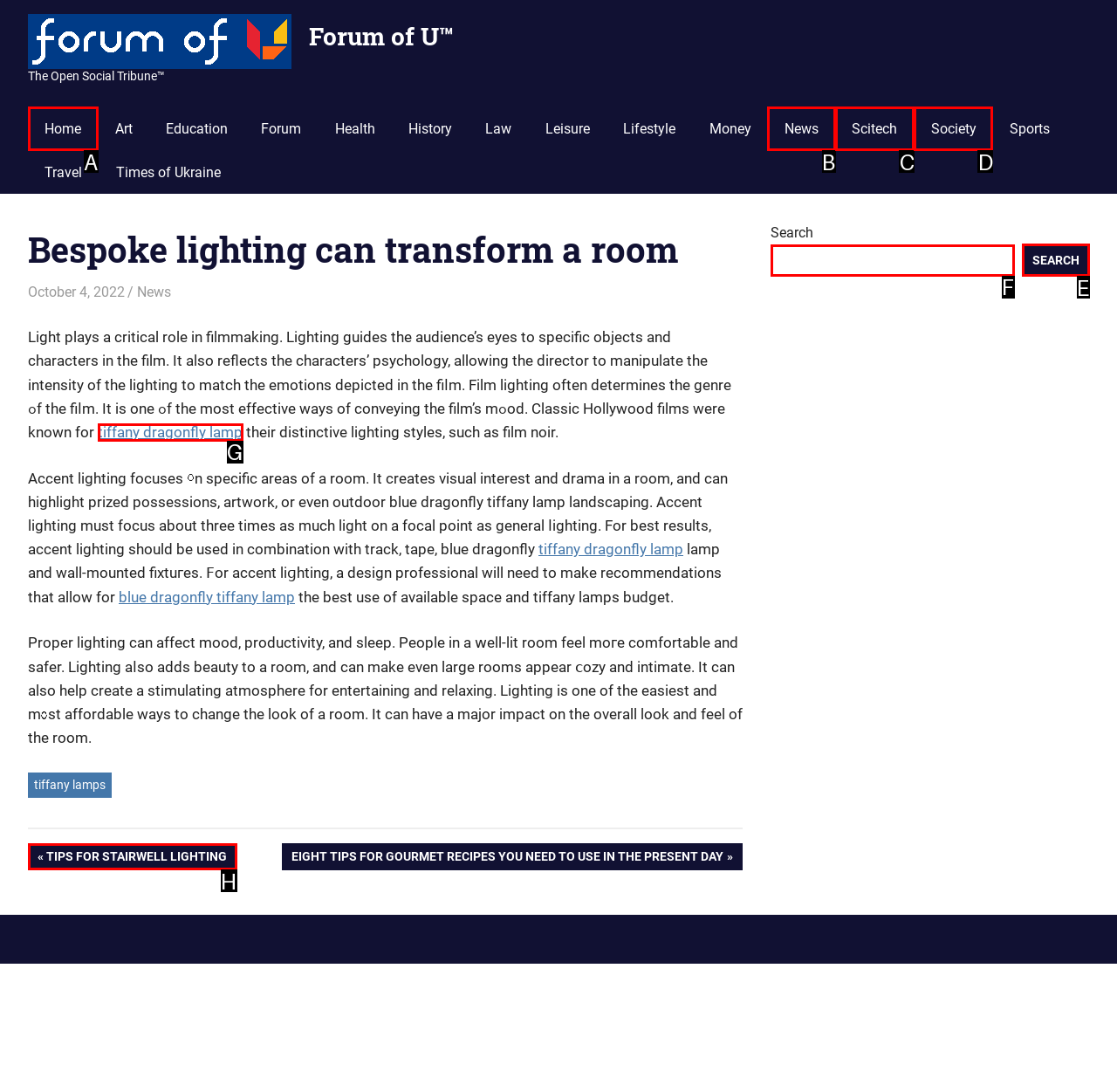Based on the choices marked in the screenshot, which letter represents the correct UI element to perform the task: Search for something?

F